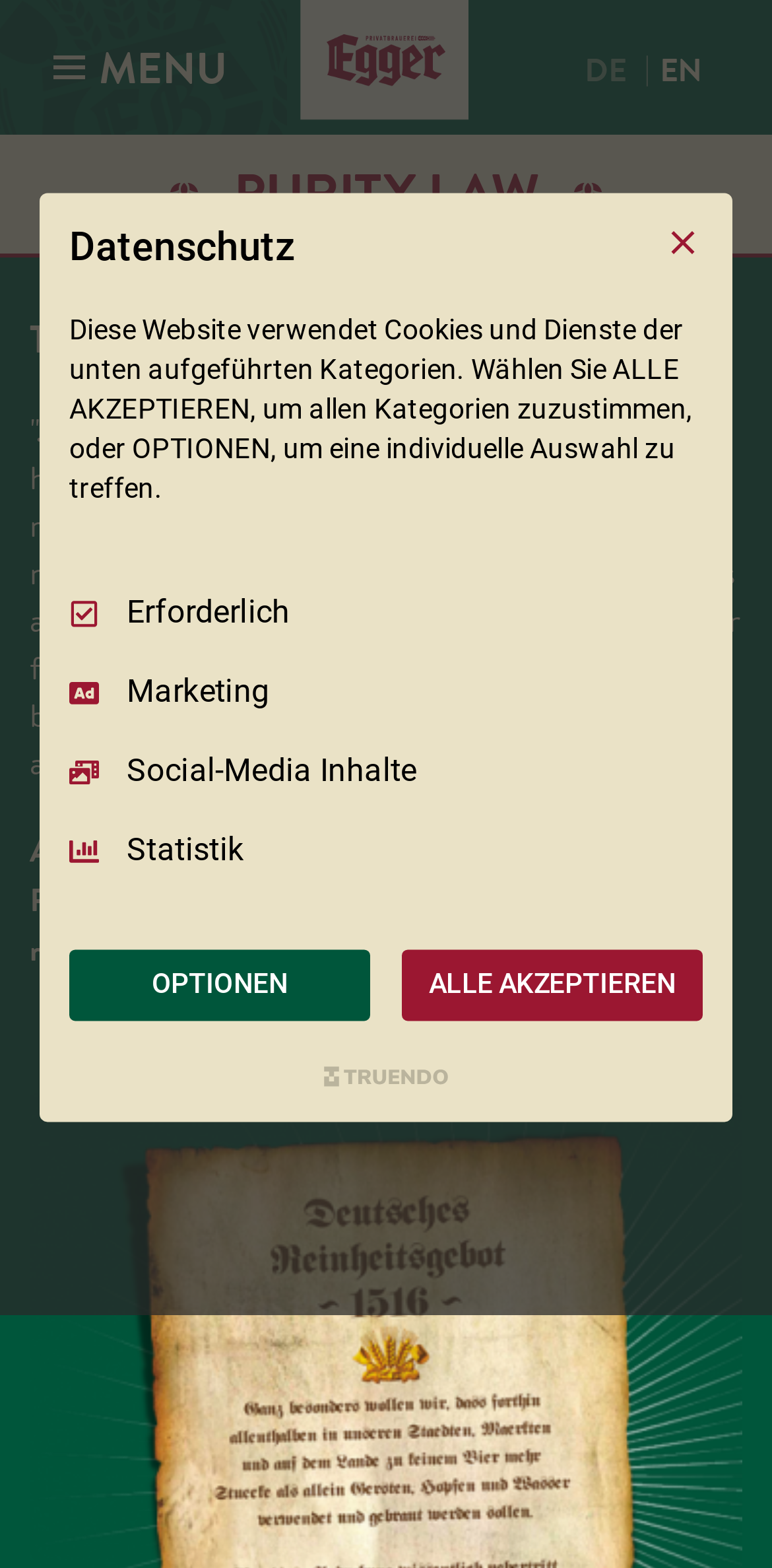What is the purpose of the 'Purity law' button?
Refer to the image and answer the question using a single word or phrase.

To learn more about Purity Law